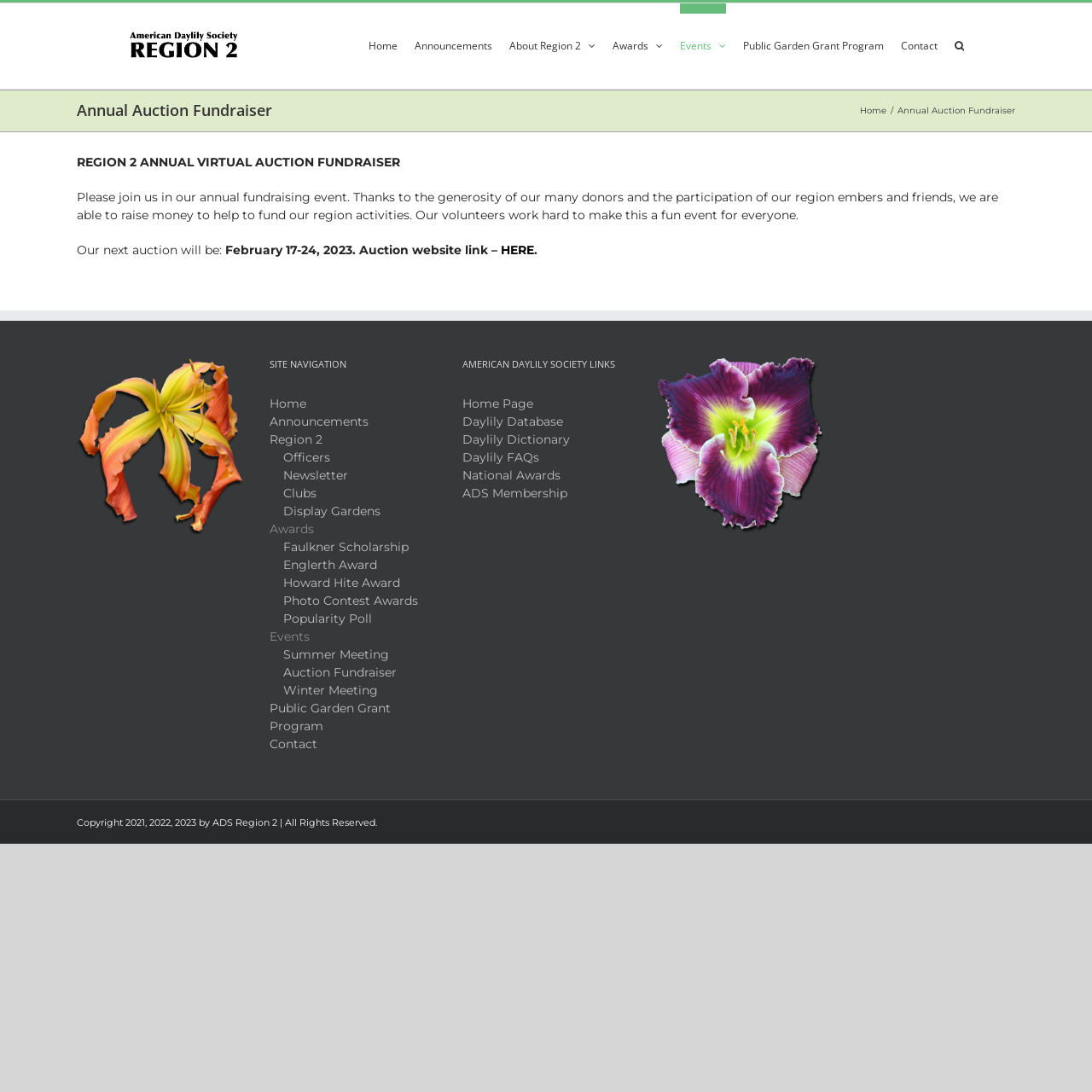How can I go back to the top of the webpage?
Based on the image, answer the question in a detailed manner.

I found the answer by looking at the bottom right corner of the webpage, where I found a button labeled ' Go to Top'. This suggests that clicking this button will take me back to the top of the webpage.